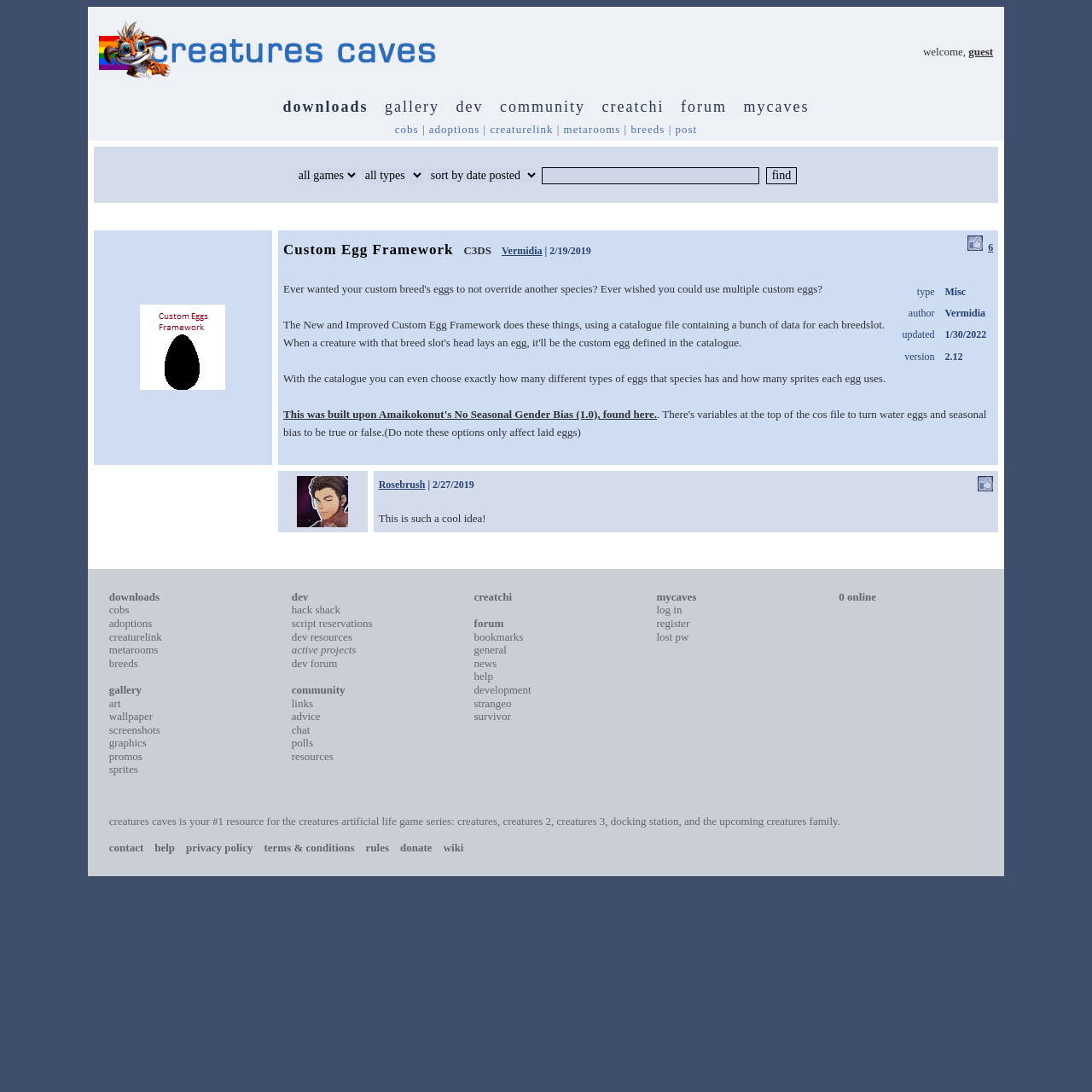Can you find the bounding box coordinates for the element that needs to be clicked to execute this instruction: "click the 'Vermidia' link"? The coordinates should be given as four float numbers between 0 and 1, i.e., [left, top, right, bottom].

[0.459, 0.224, 0.497, 0.235]